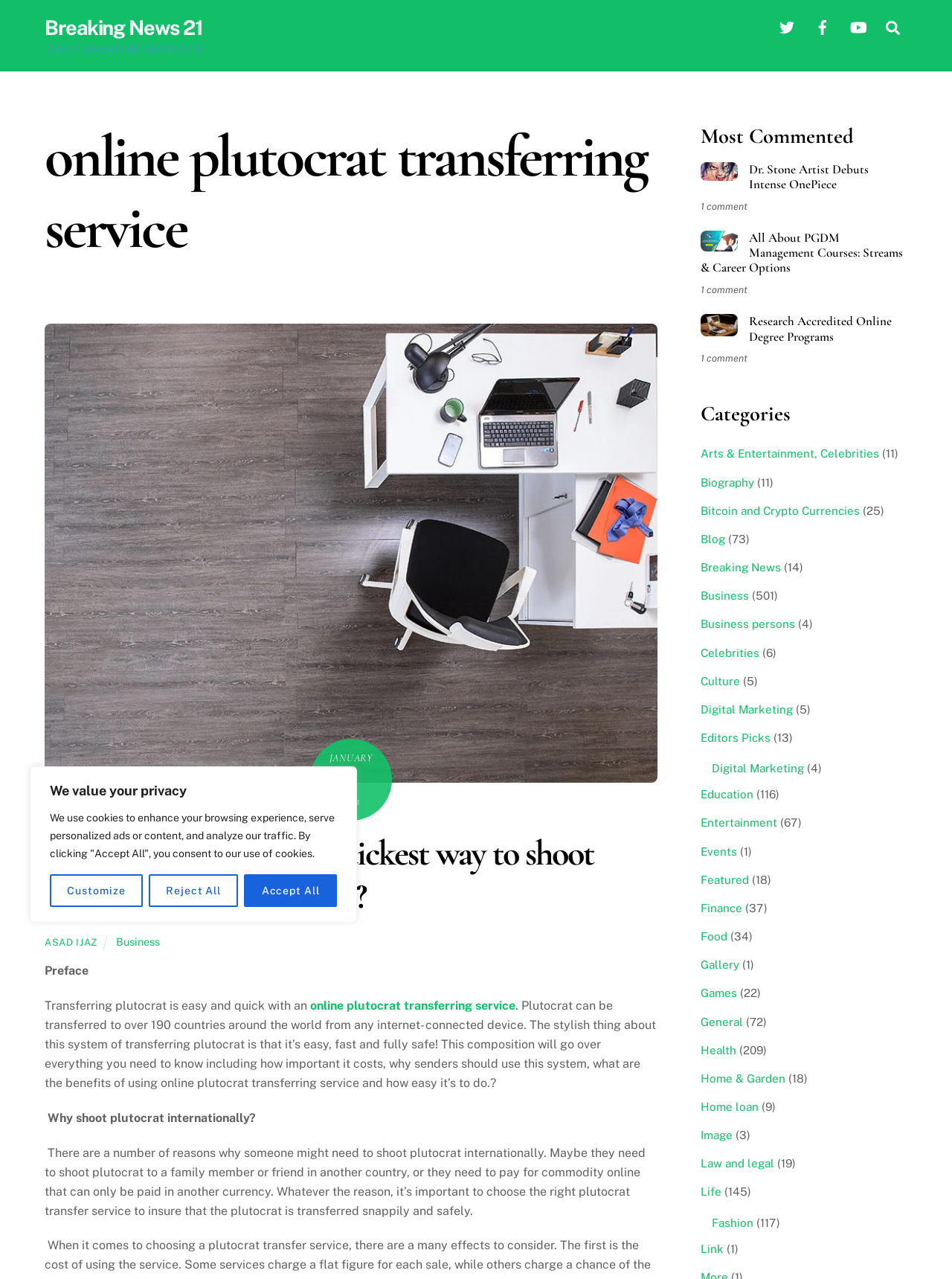Determine the bounding box coordinates of the clickable area required to perform the following instruction: "Read about online plutocrat transferring service". The coordinates should be represented as four float numbers between 0 and 1: [left, top, right, bottom].

[0.047, 0.781, 0.326, 0.792]